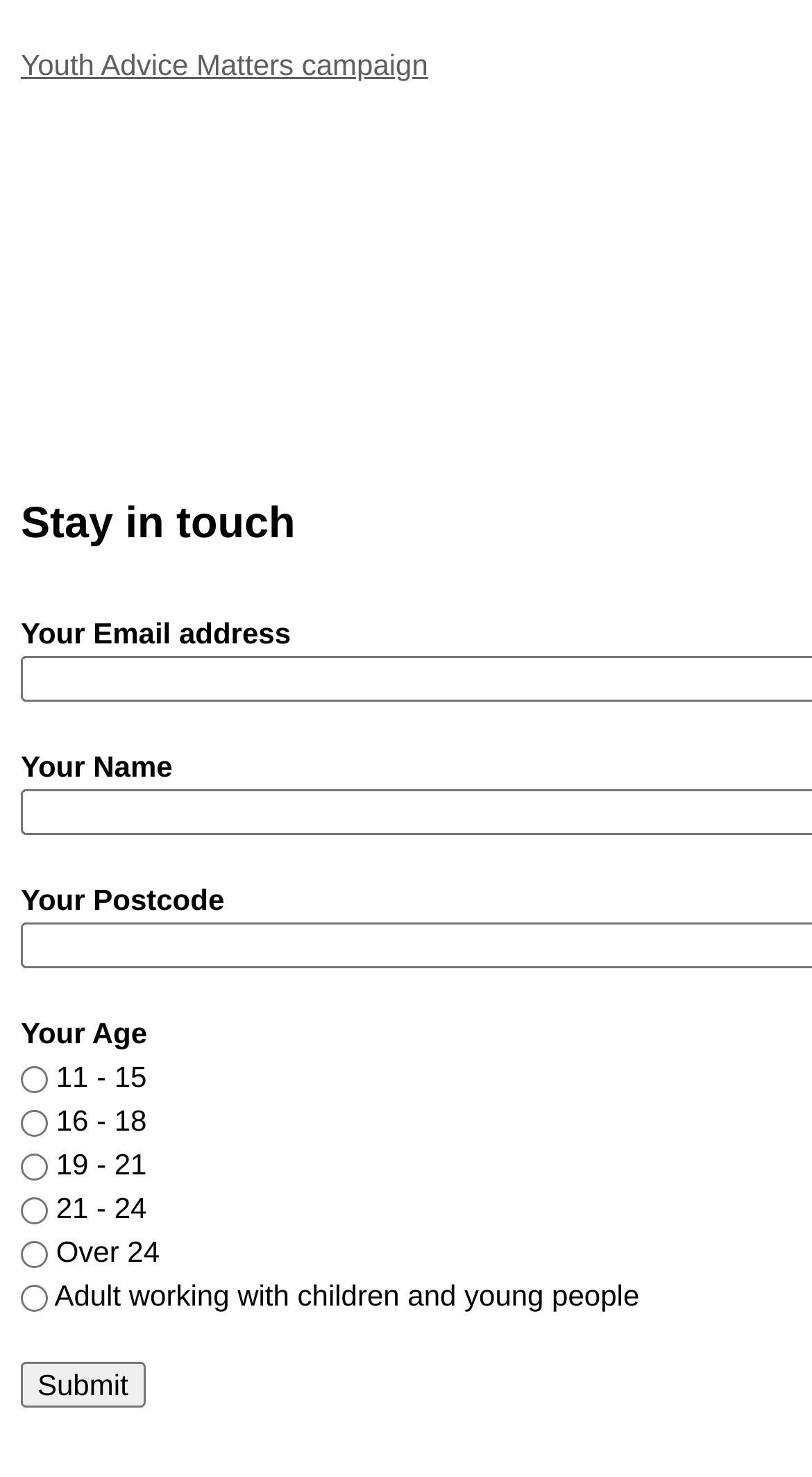Use a single word or phrase to answer this question: 
How many text fields are there in the form?

3